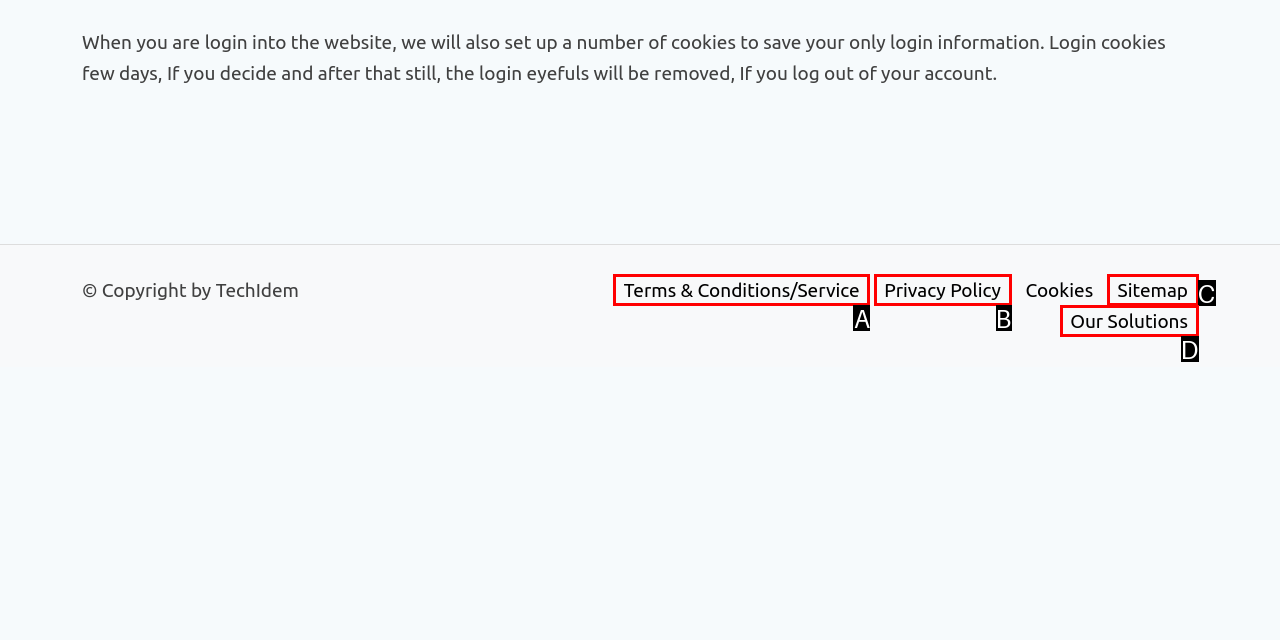Looking at the description: Privacy Policy, identify which option is the best match and respond directly with the letter of that option.

B